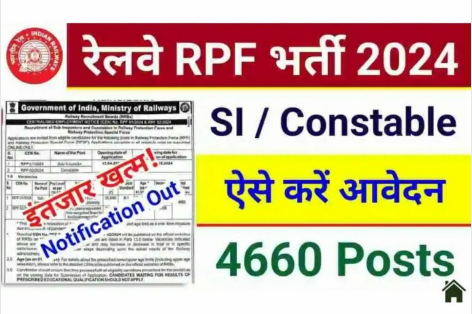Illustrate the image with a detailed caption.

The image displays an announcement for the Railway Protection Force (RPF) recruitment for the year 2024. Prominently featured at the top left is the emblem of the Indian government, indicating official endorsement. The headline reads "रेलवे RPF भर्ती 2024," highlighting the recruitment's focus. Below the title, it specifies the roles available: "SI / Constable," suggesting positions for Sub-Inspectors and Constables within the force.

The text "इंतजार खत्म! Notification Out" translates to "The wait is over! Notification Out," signaling that the announcement has finally been made, which is likely to excite potential applicants. Directly below this is a vibrant yellow section that says "ऐसे करें आवेदन" meaning "How to apply," indicating that instructions for the application process are provided.

Finally, the announcement highlights the availability of "4660 Posts," emphasizing the considerable number of vacancies. This image serves as a call to action for prospective candidates, providing essential information about the recruitment drive.